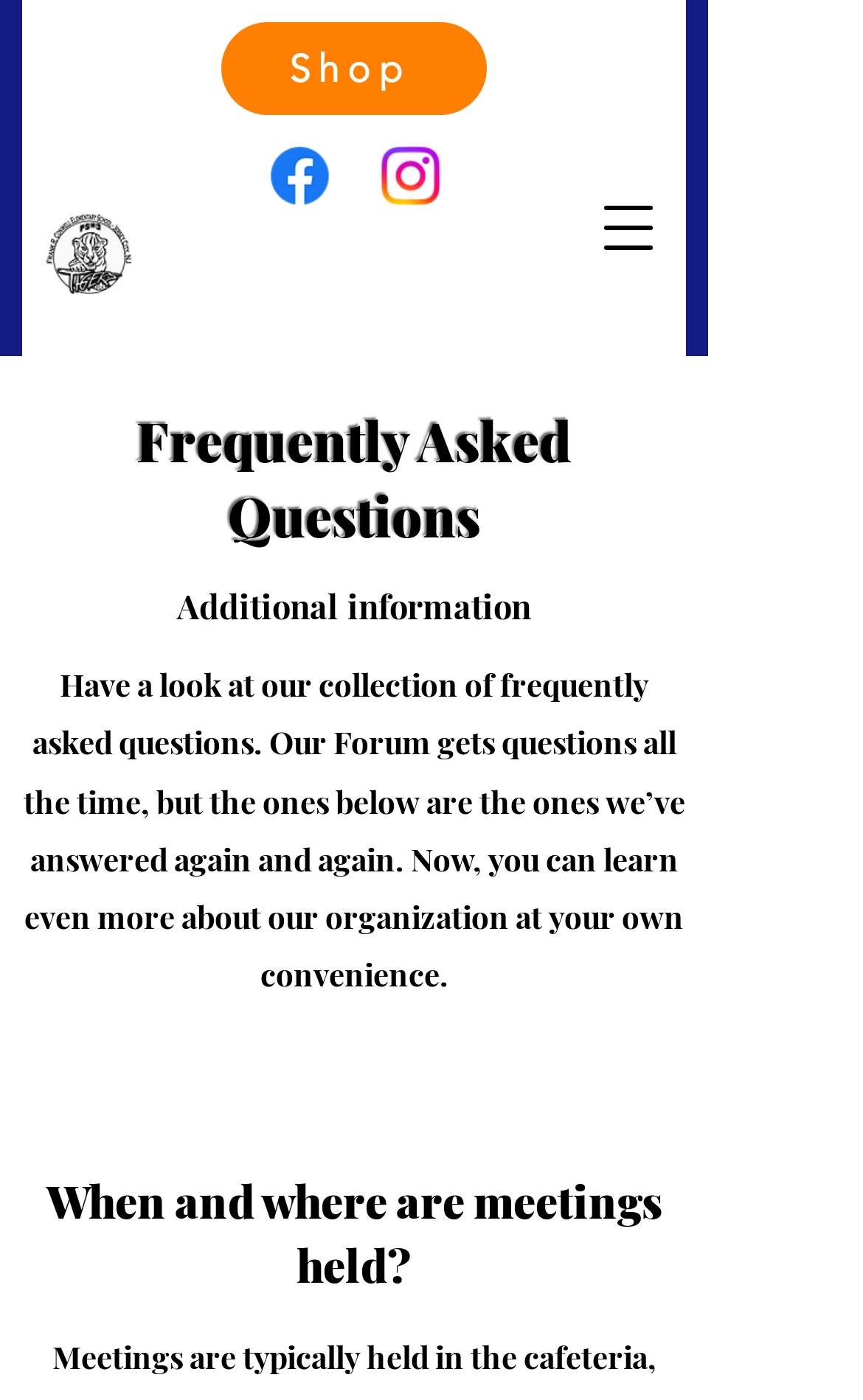What is the text on the top-left corner of the webpage?
Answer the question using a single word or phrase, according to the image.

FAQ | PS3 PTA